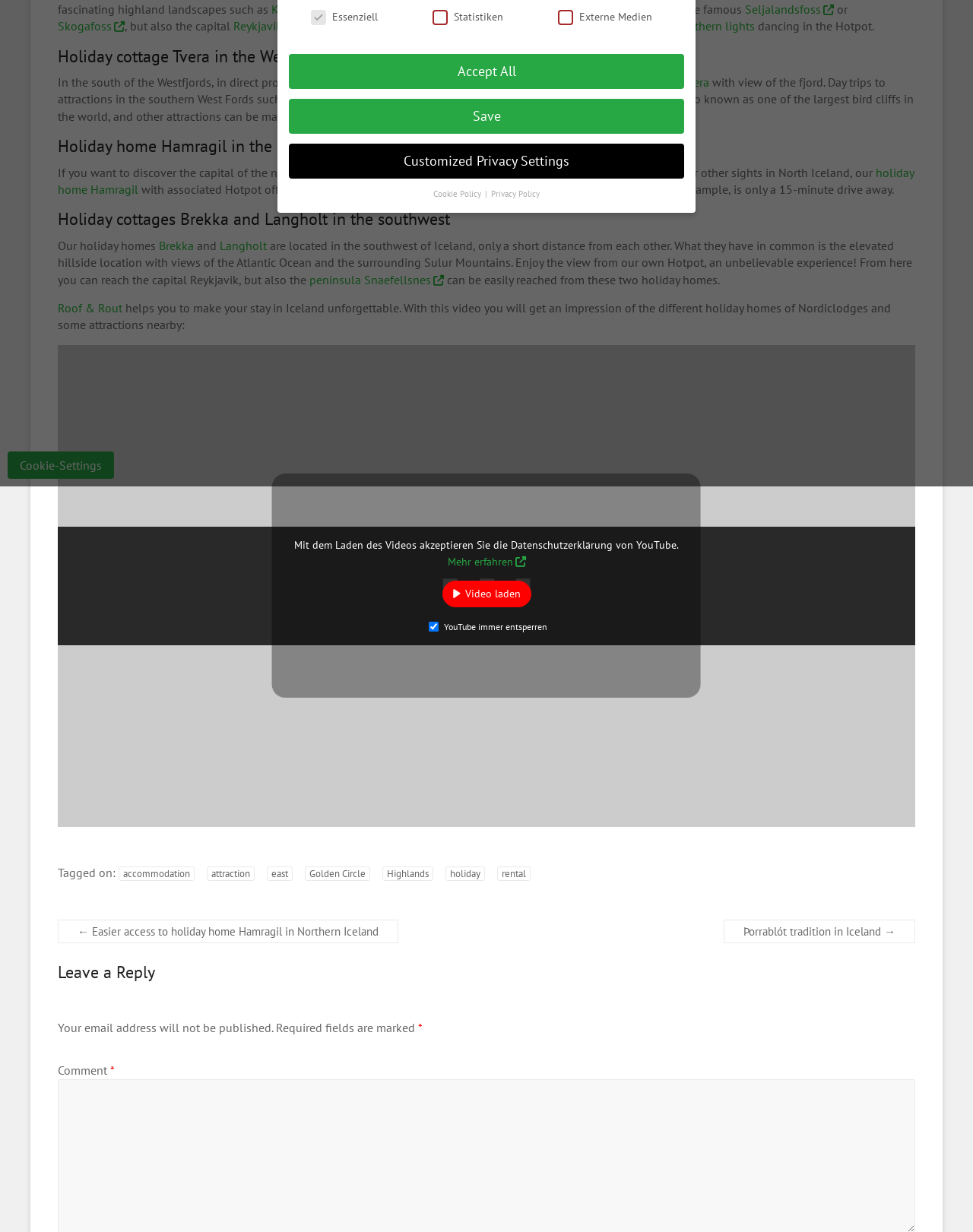Ascertain the bounding box coordinates for the UI element detailed here: "parent_node: Organization name="form_fields[field_700f039]" placeholder="Organization"". The coordinates should be provided as [left, top, right, bottom] with each value being a float between 0 and 1.

None